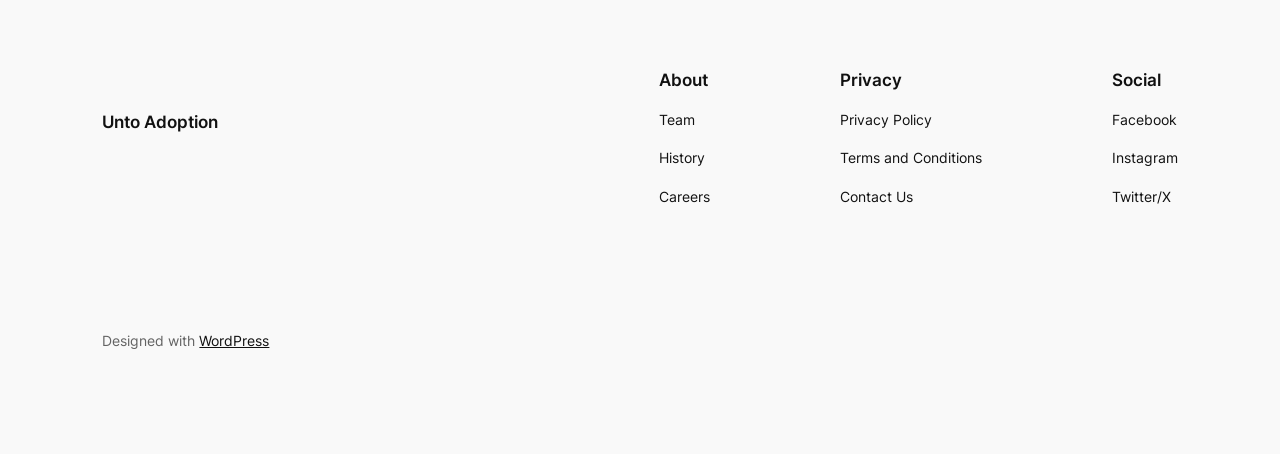Please reply with a single word or brief phrase to the question: 
What are the main sections of the website?

About, Privacy, Social